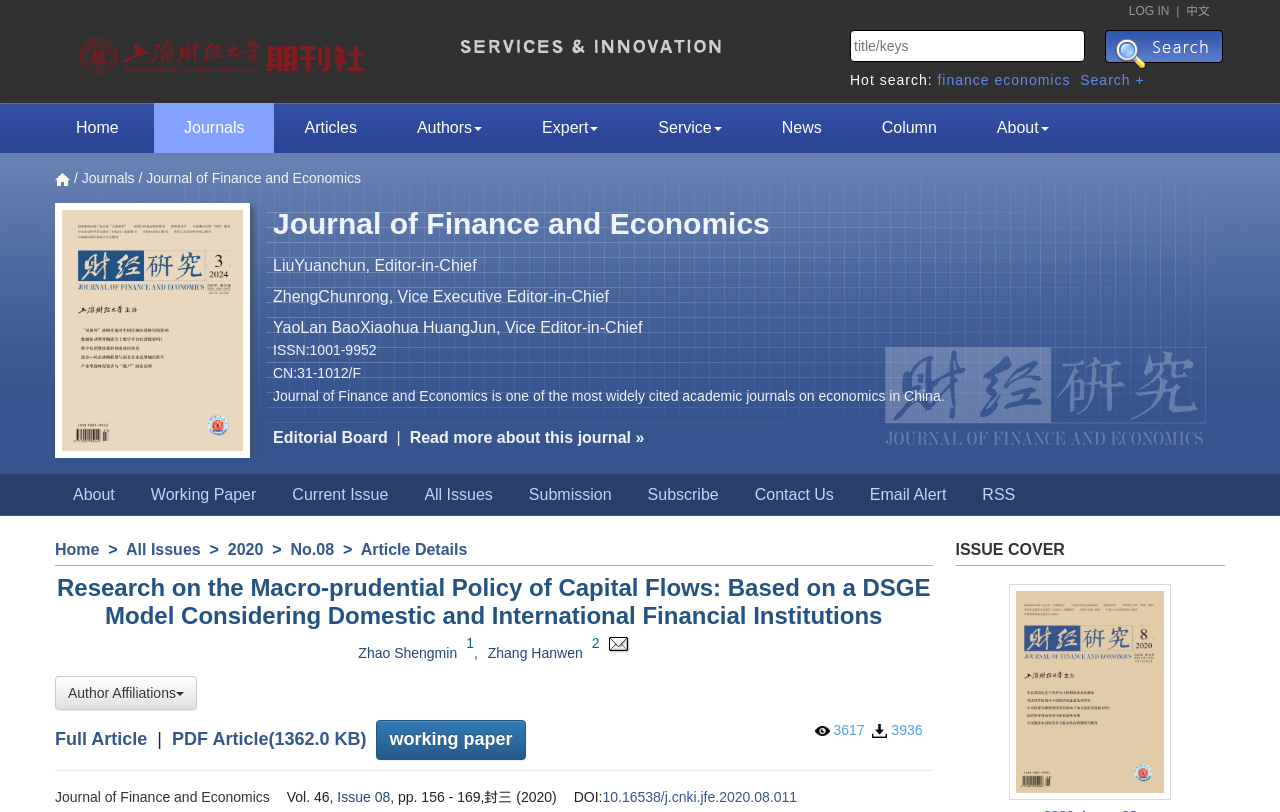What is the name of the journal?
Using the information presented in the image, please offer a detailed response to the question.

I found the answer by looking at the top of the webpage, where it says 'Research on the Macro-prudential Policy of Capital Flows: Based on a DSGE Model Considering Domestic and International Financial Institutions -- Department of Academic Journals, SUFE'. The journal name is 'Journal of Finance and Economics'.